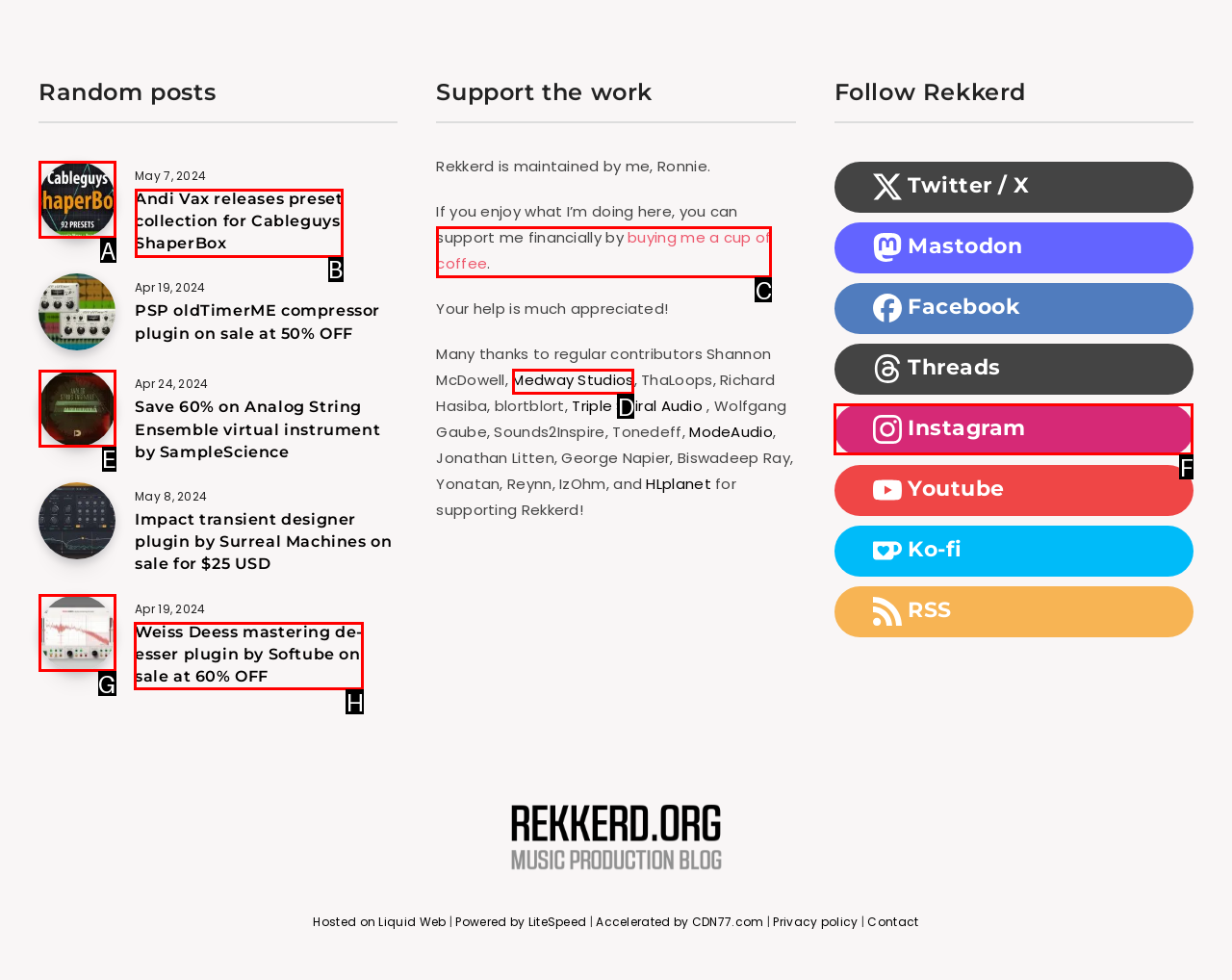Tell me which option I should click to complete the following task: Visit the 'Weiss Deess mastering de-esser plugin by Softube on sale at 60% OFF' page Answer with the option's letter from the given choices directly.

H